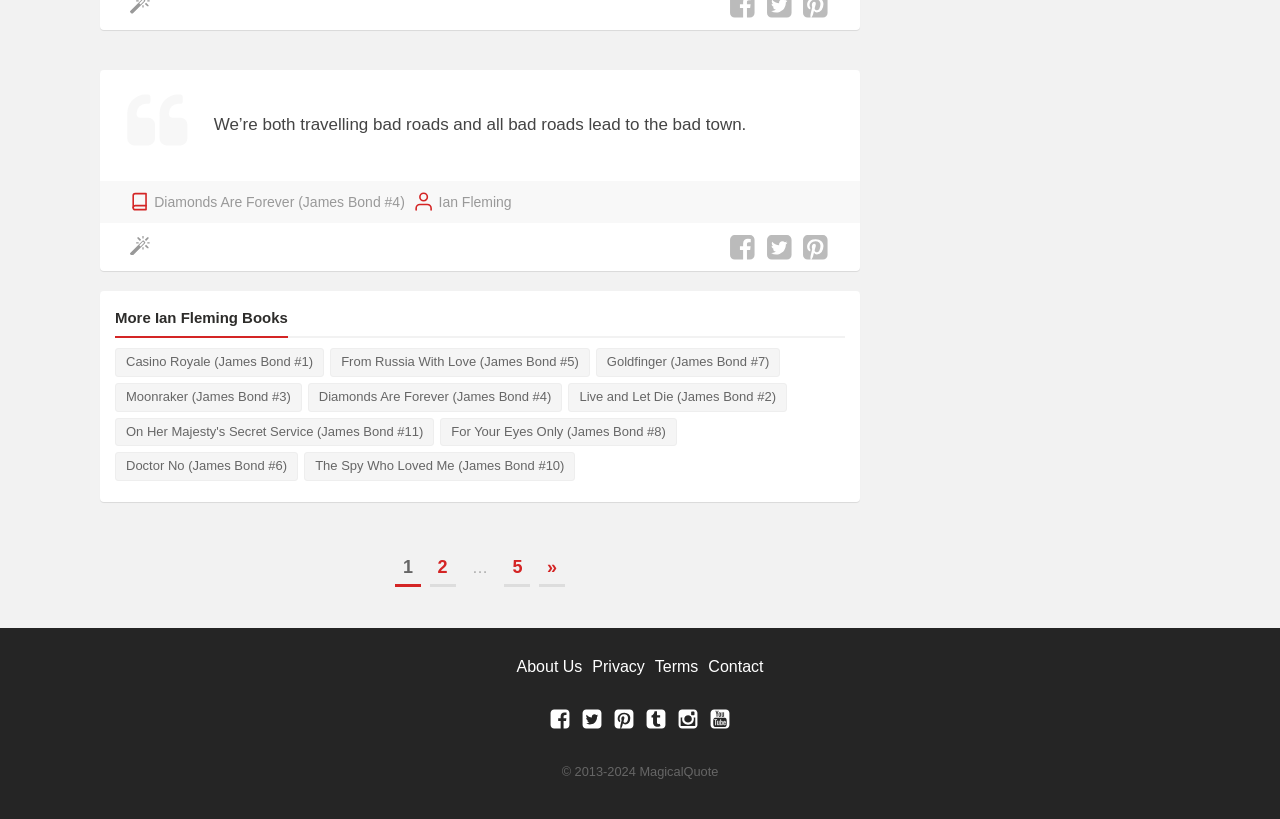Answer the question using only a single word or phrase: 
How many social media links are there?

6